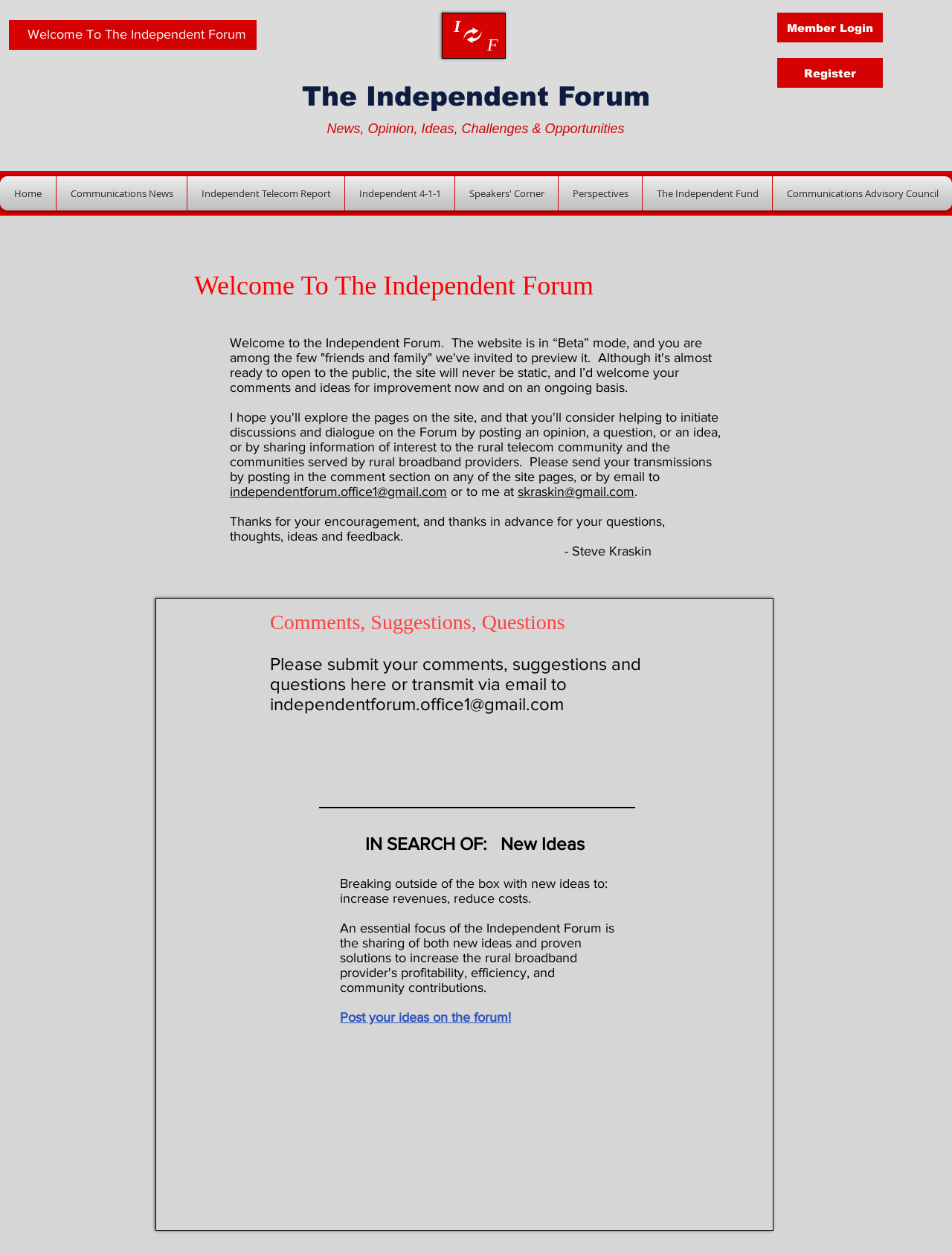Please find and report the bounding box coordinates of the element to click in order to perform the following action: "Click the Member Login button". The coordinates should be expressed as four float numbers between 0 and 1, in the format [left, top, right, bottom].

[0.816, 0.01, 0.927, 0.034]